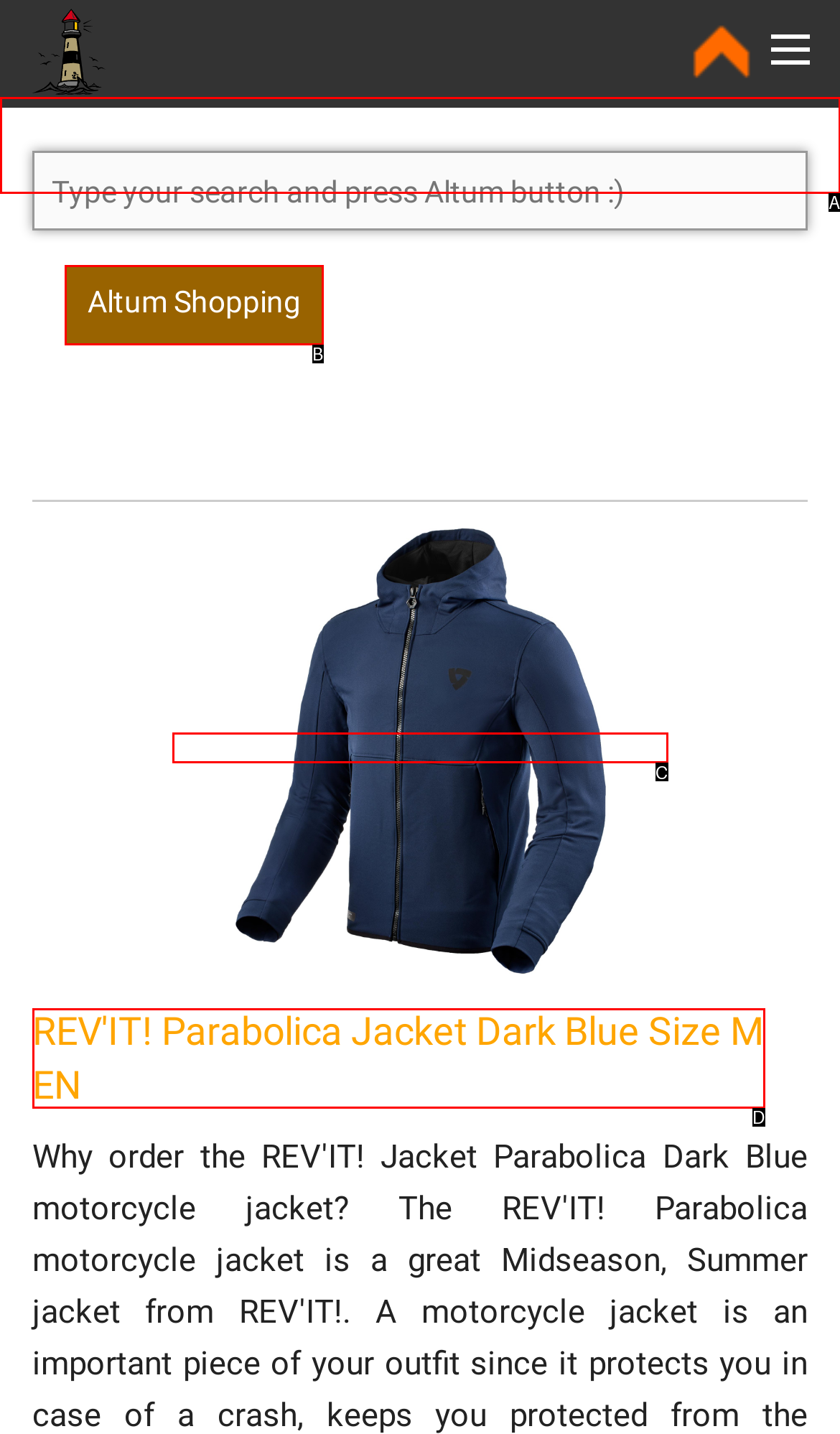Determine which option aligns with the description: Home. Provide the letter of the chosen option directly.

A